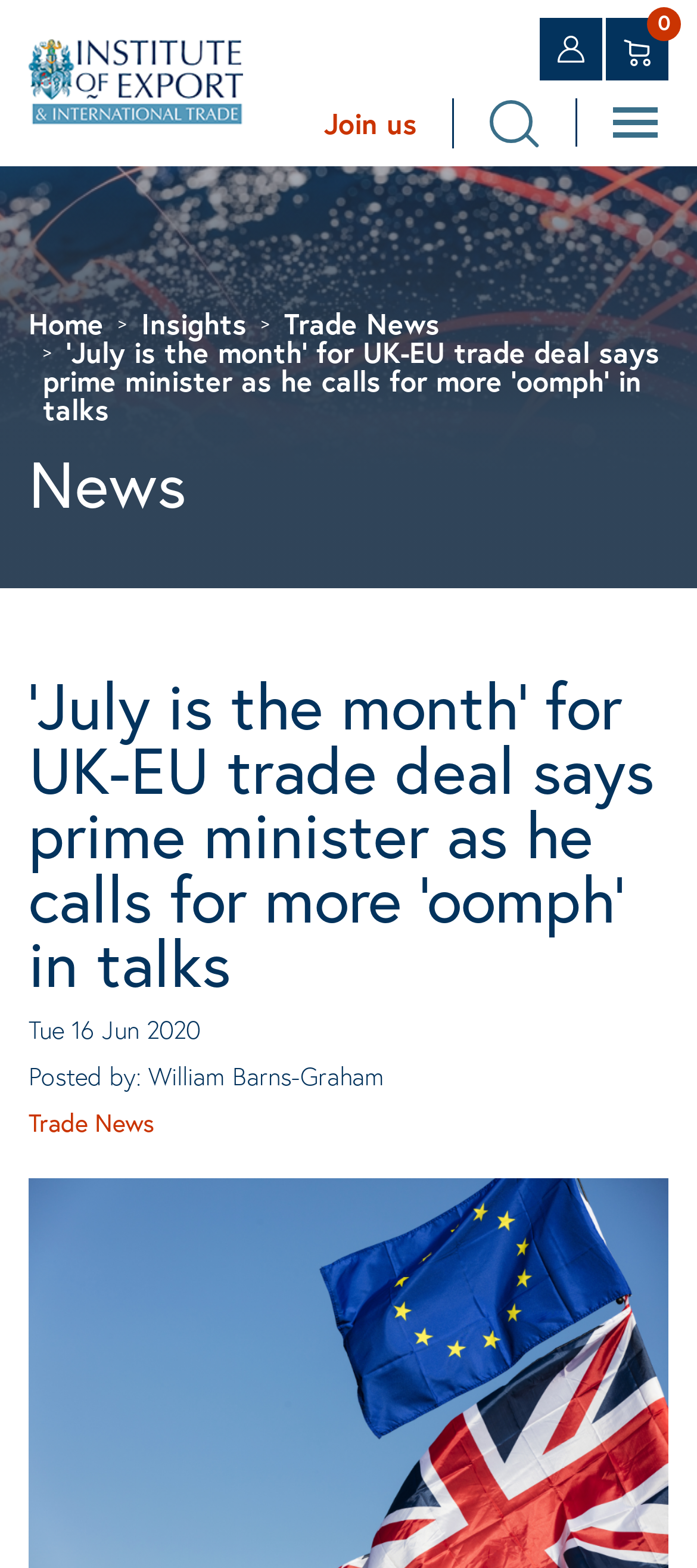What is the logo of the website?
Please provide a detailed answer to the question.

The logo of the website is located at the top left corner of the webpage, and it is an image with the text 'IOE Logo'.